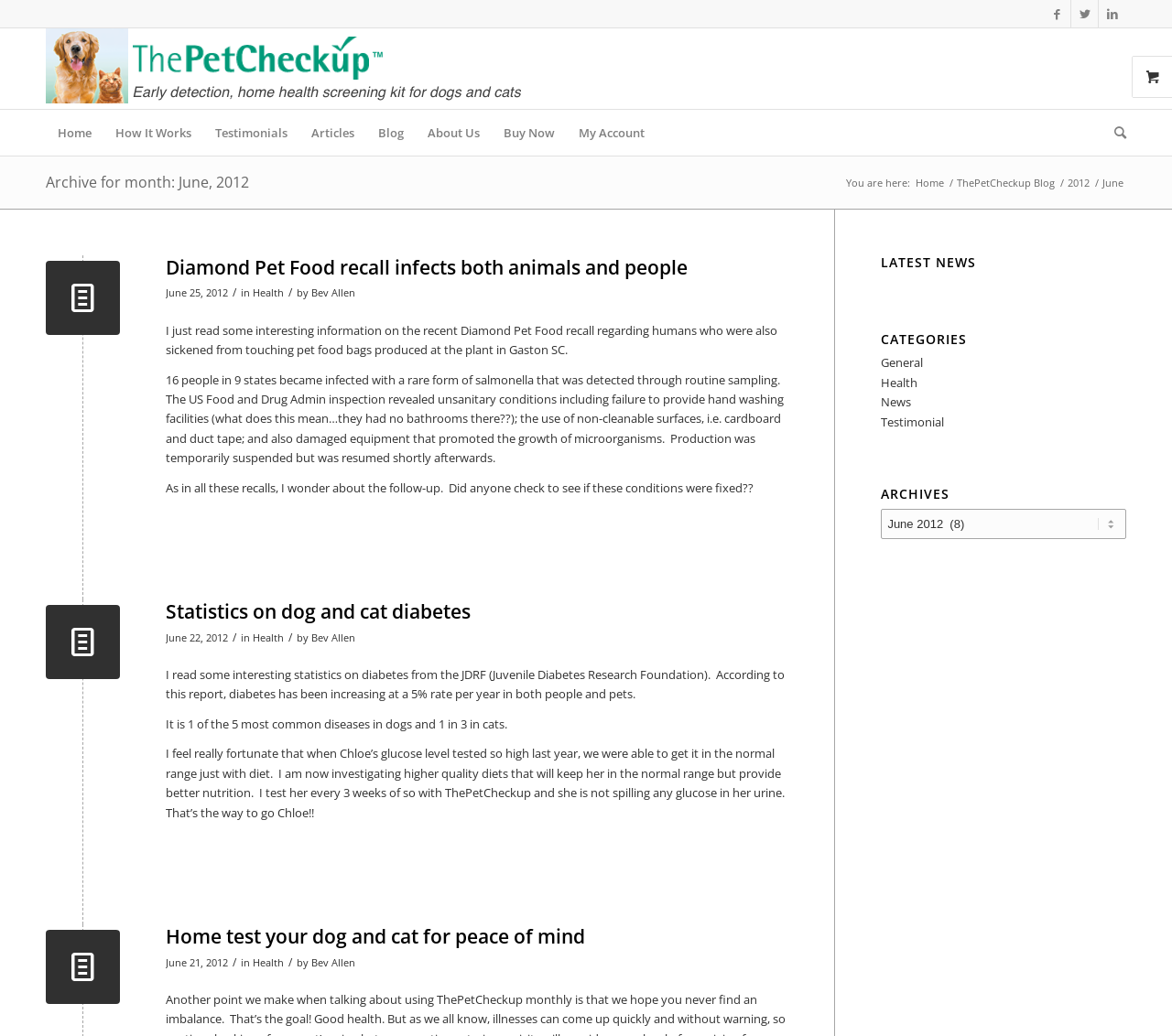What is the name of the website?
Refer to the image and provide a one-word or short phrase answer.

ThePetCheckup